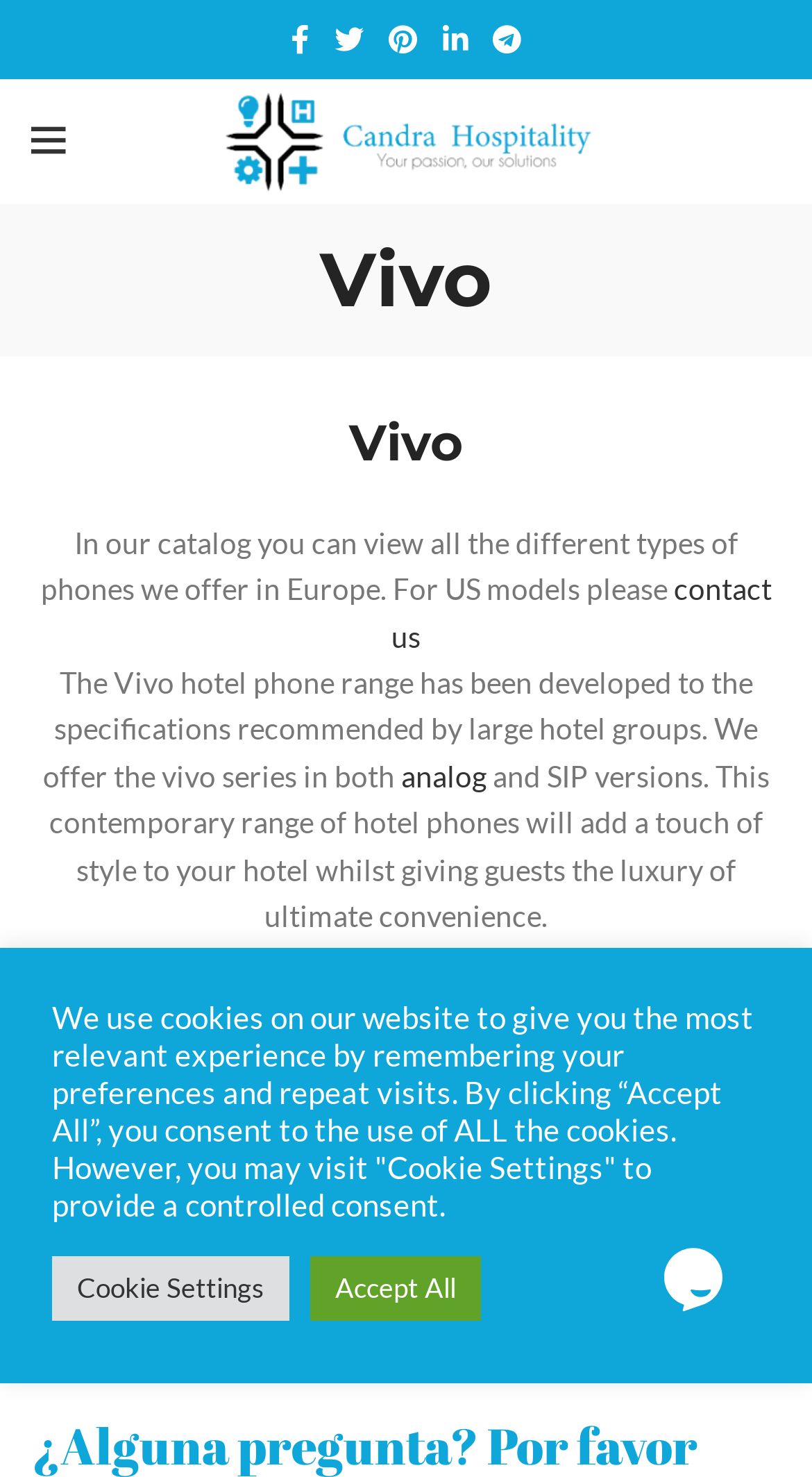Specify the bounding box coordinates of the area to click in order to execute this command: 'View analog hotel phones'. The coordinates should consist of four float numbers ranging from 0 to 1, and should be formatted as [left, top, right, bottom].

[0.494, 0.513, 0.599, 0.537]